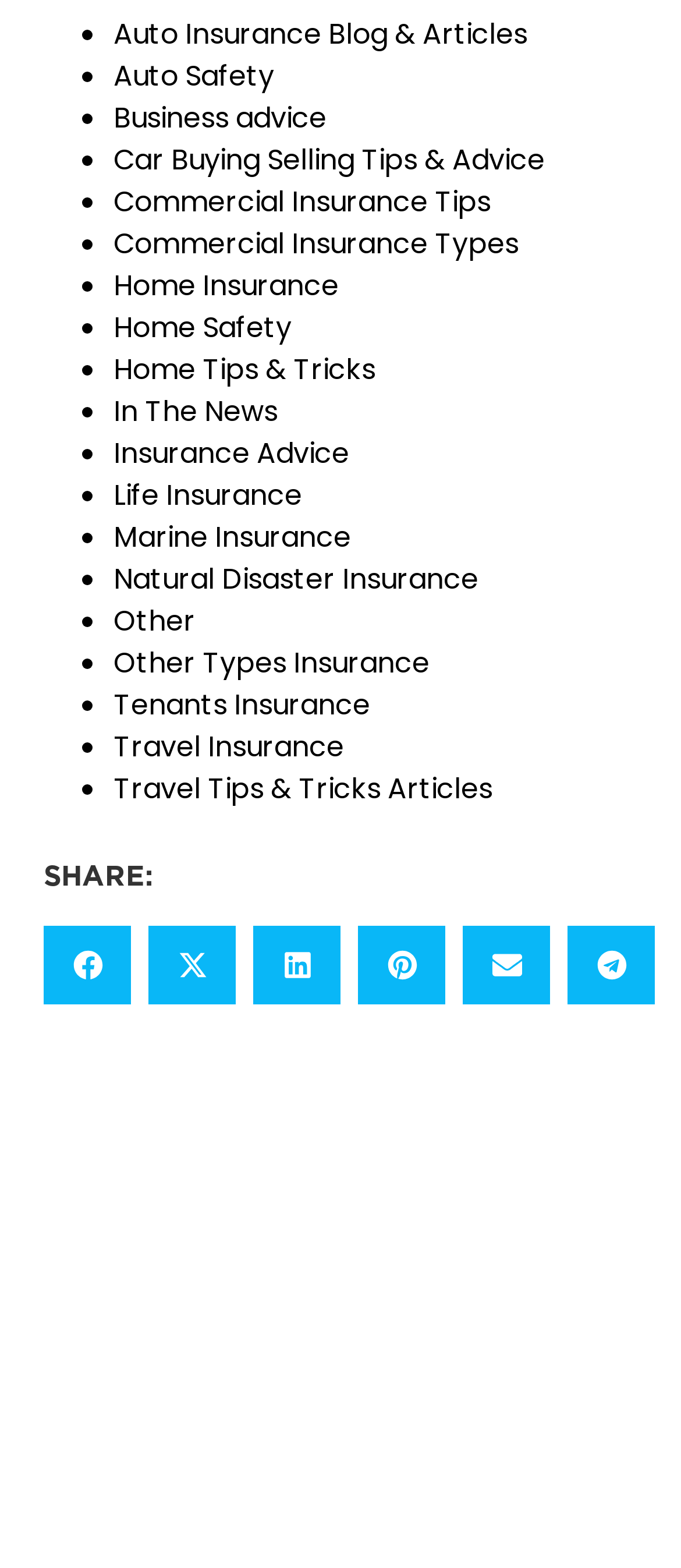Examine the image and give a thorough answer to the following question:
What is the first insurance type listed?

The first link on the webpage is 'Auto Insurance Blog & Articles', which suggests that the first insurance type listed is Auto Insurance.